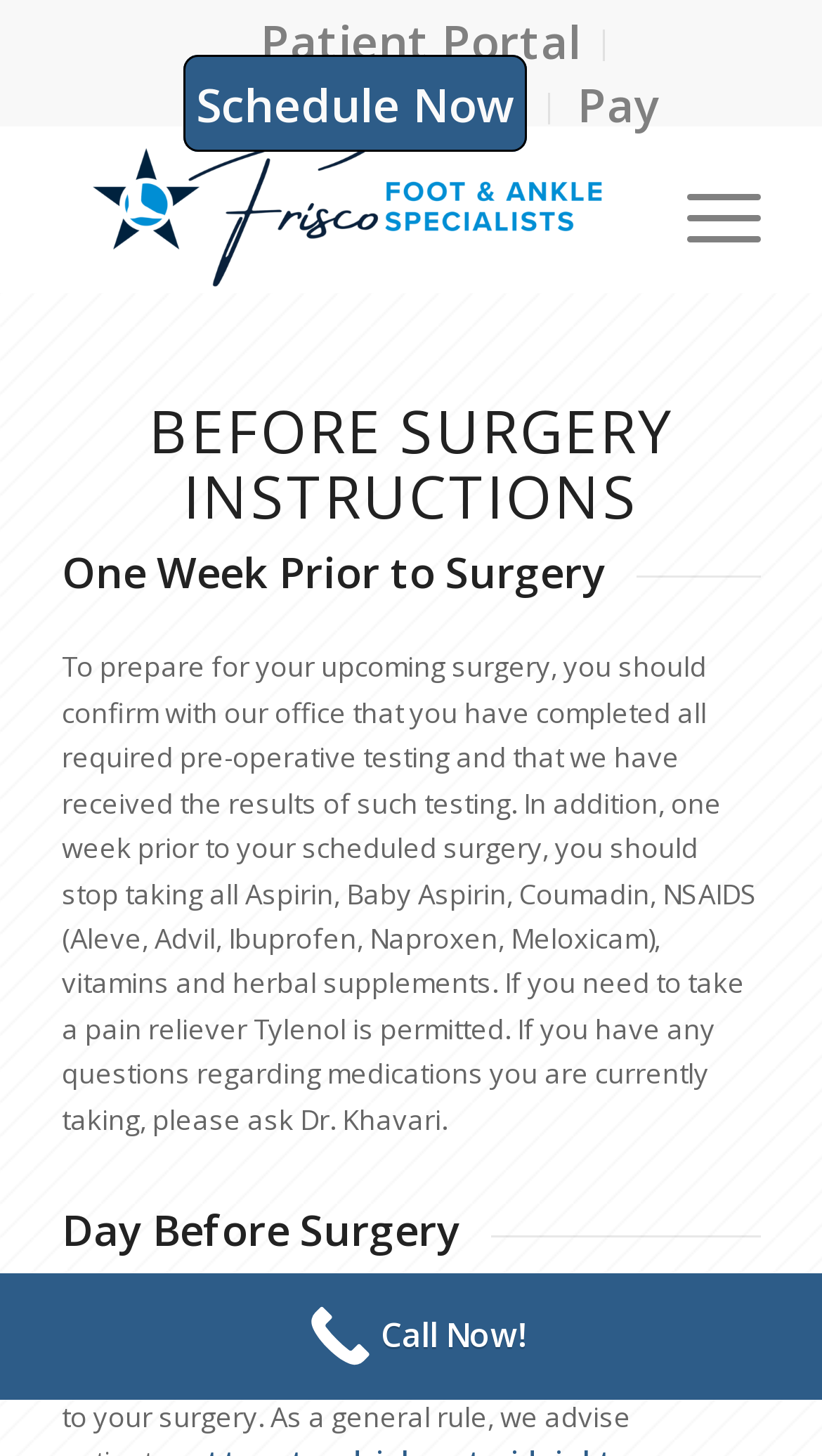Provide the bounding box coordinates of the HTML element described as: "Pay". The bounding box coordinates should be four float numbers between 0 and 1, i.e., [left, top, right, bottom].

[0.703, 0.039, 0.803, 0.103]